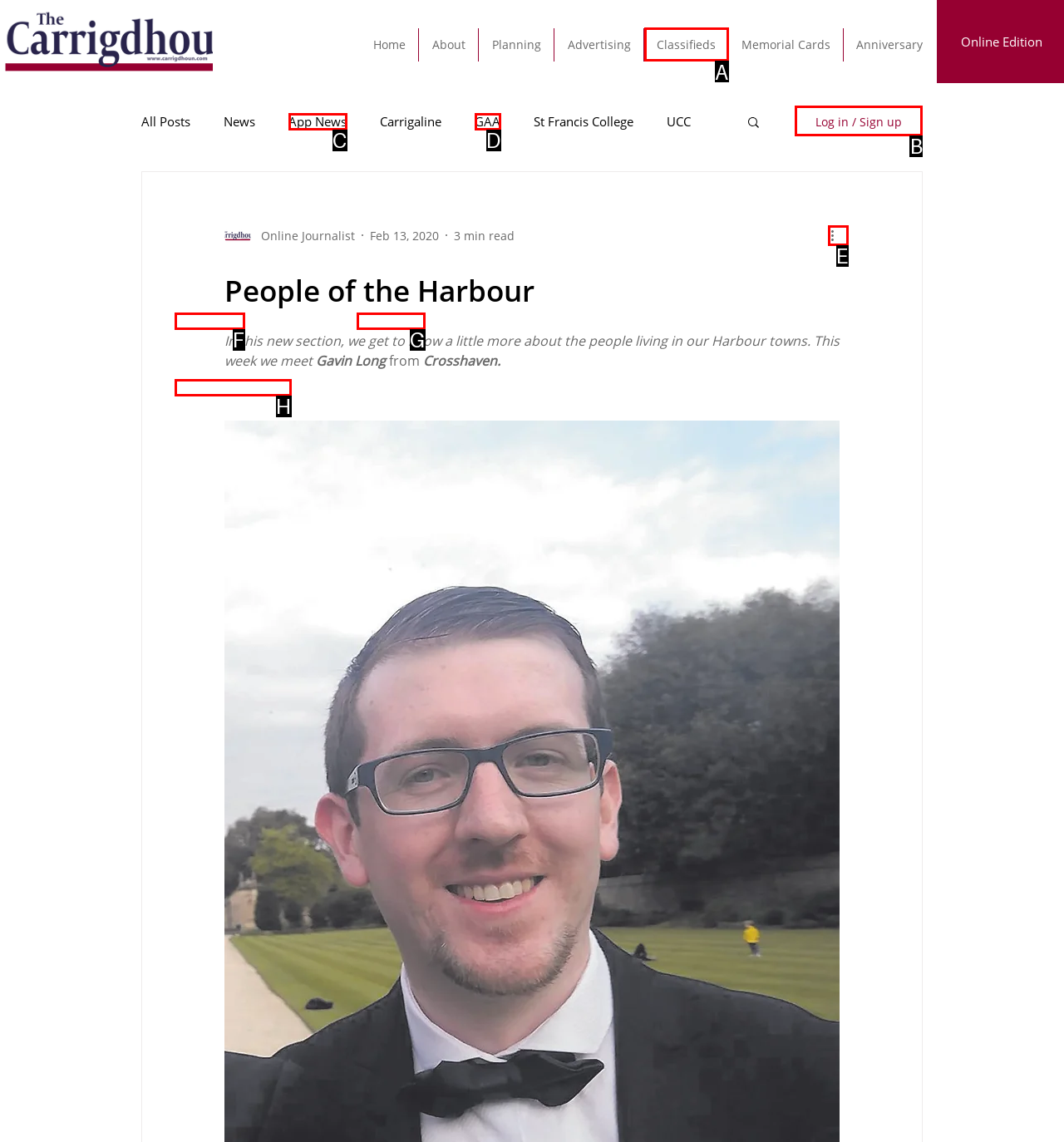Select the appropriate HTML element to click on to finish the task: Log in or sign up.
Answer with the letter corresponding to the selected option.

B